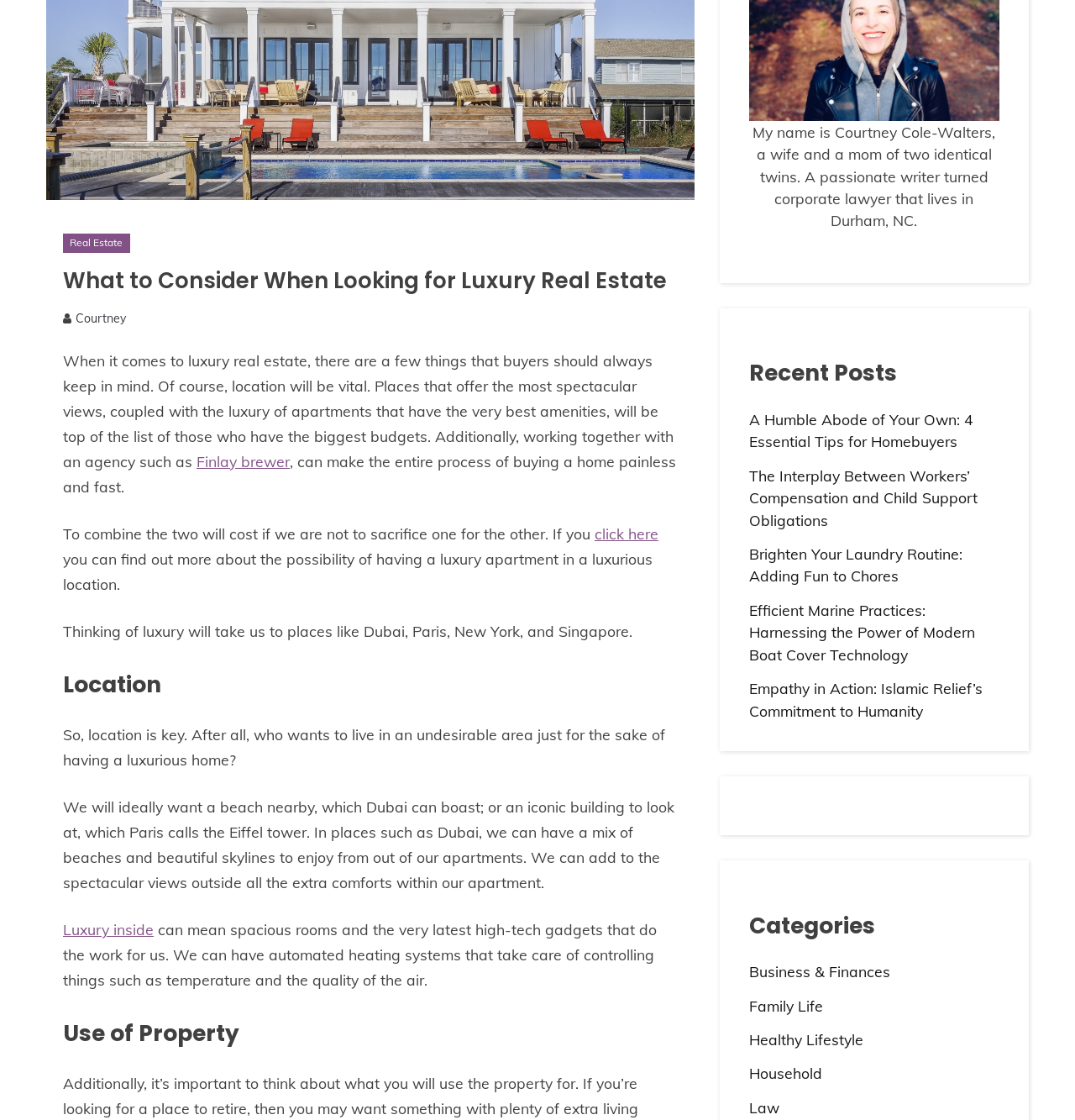Provide the bounding box coordinates of the UI element that matches the description: "Family Life".

[0.697, 0.889, 0.766, 0.906]